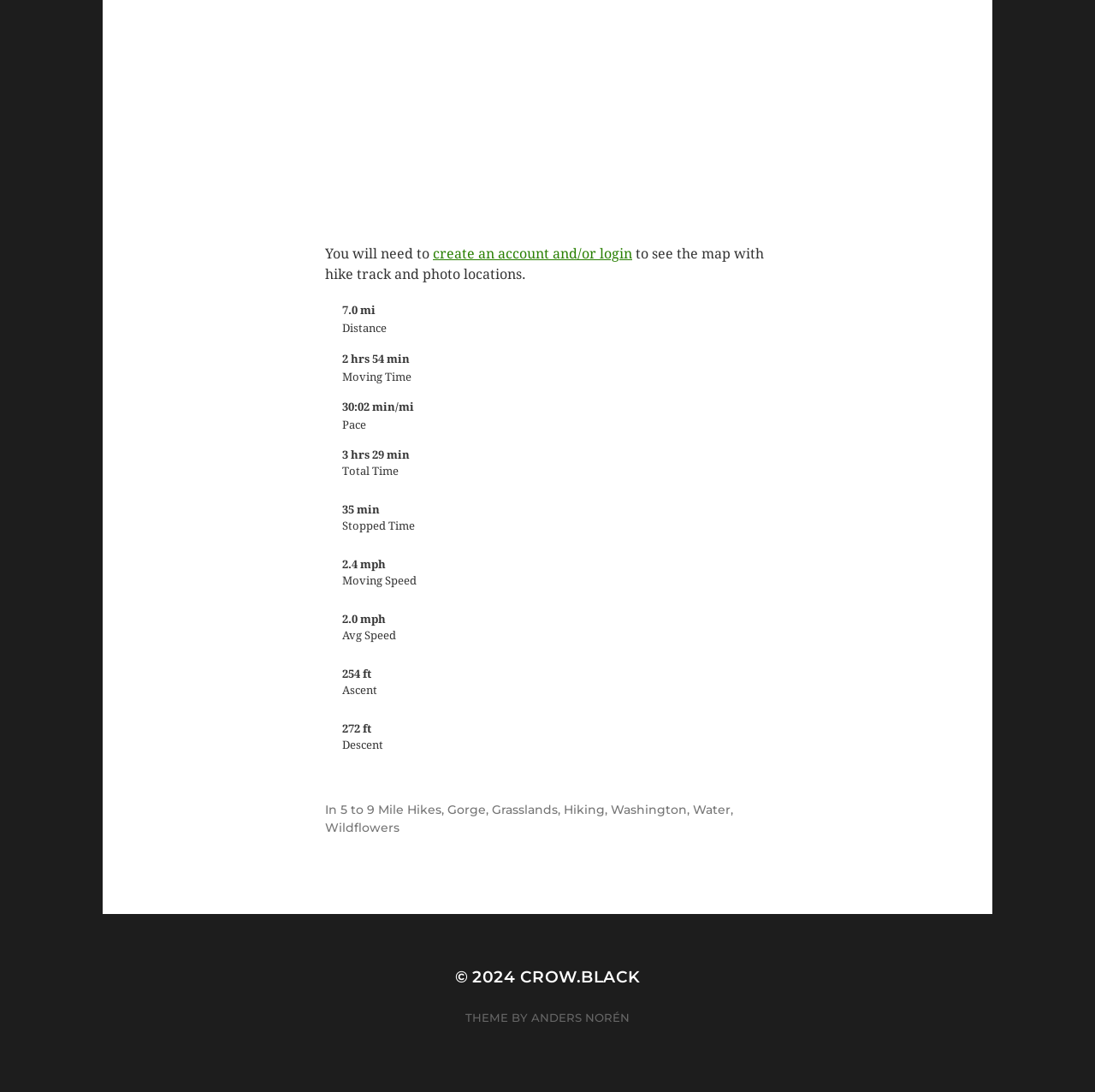Locate the bounding box coordinates of the item that should be clicked to fulfill the instruction: "explore Gorge".

[0.409, 0.734, 0.444, 0.748]